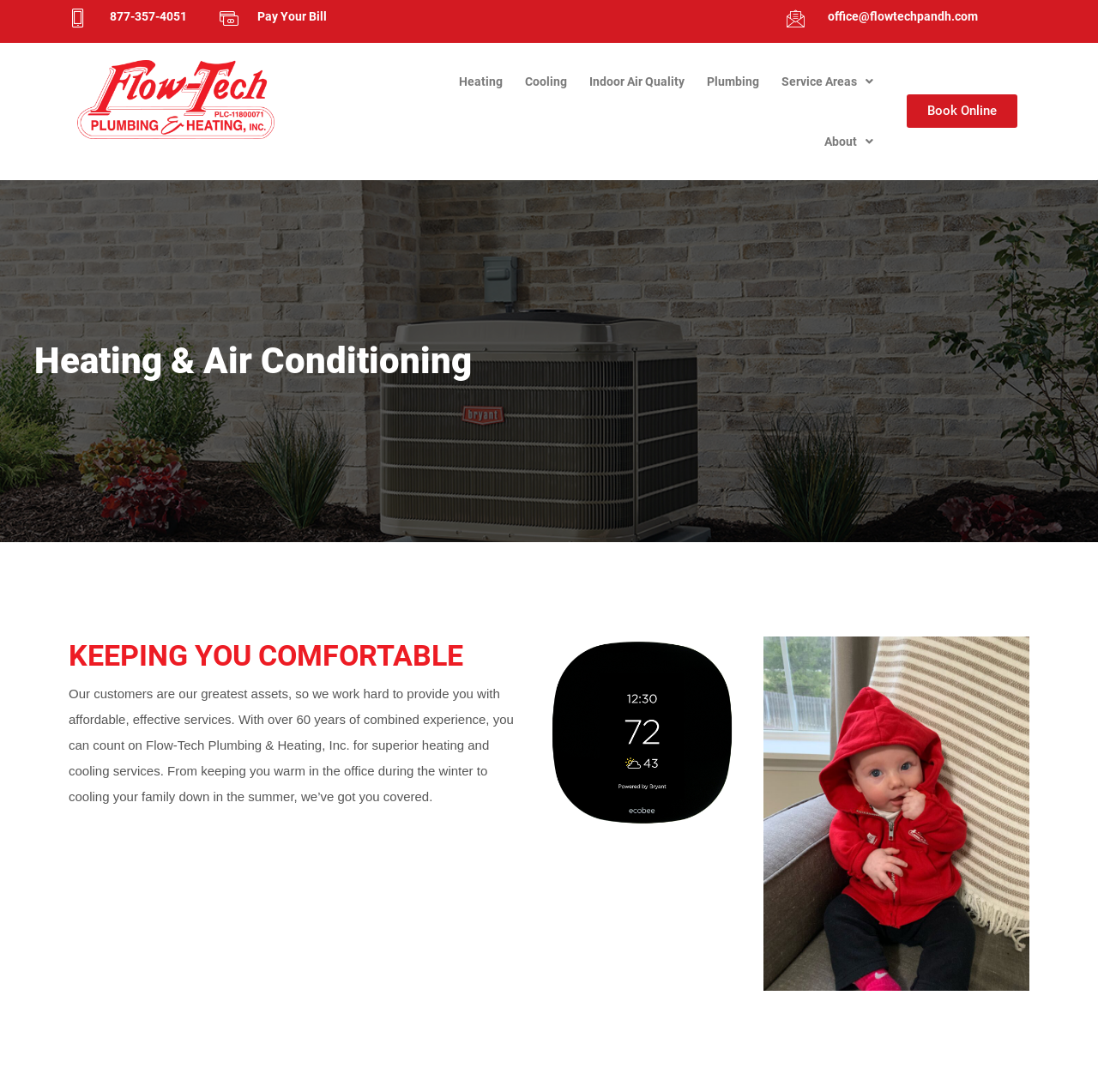Examine the image carefully and respond to the question with a detailed answer: 
What is the purpose of Flow-Tech?

I found the purpose of Flow-Tech by looking at the StaticText element with the text 'Our customers are our greatest assets, so we work hard to provide you with affordable, effective services. With over 60 years of combined experience, you can count on Flow-Tech Plumbing & Heating, Inc. for superior heating and cooling services.', which suggests that the purpose of Flow-Tech is to provide heating and cooling services.